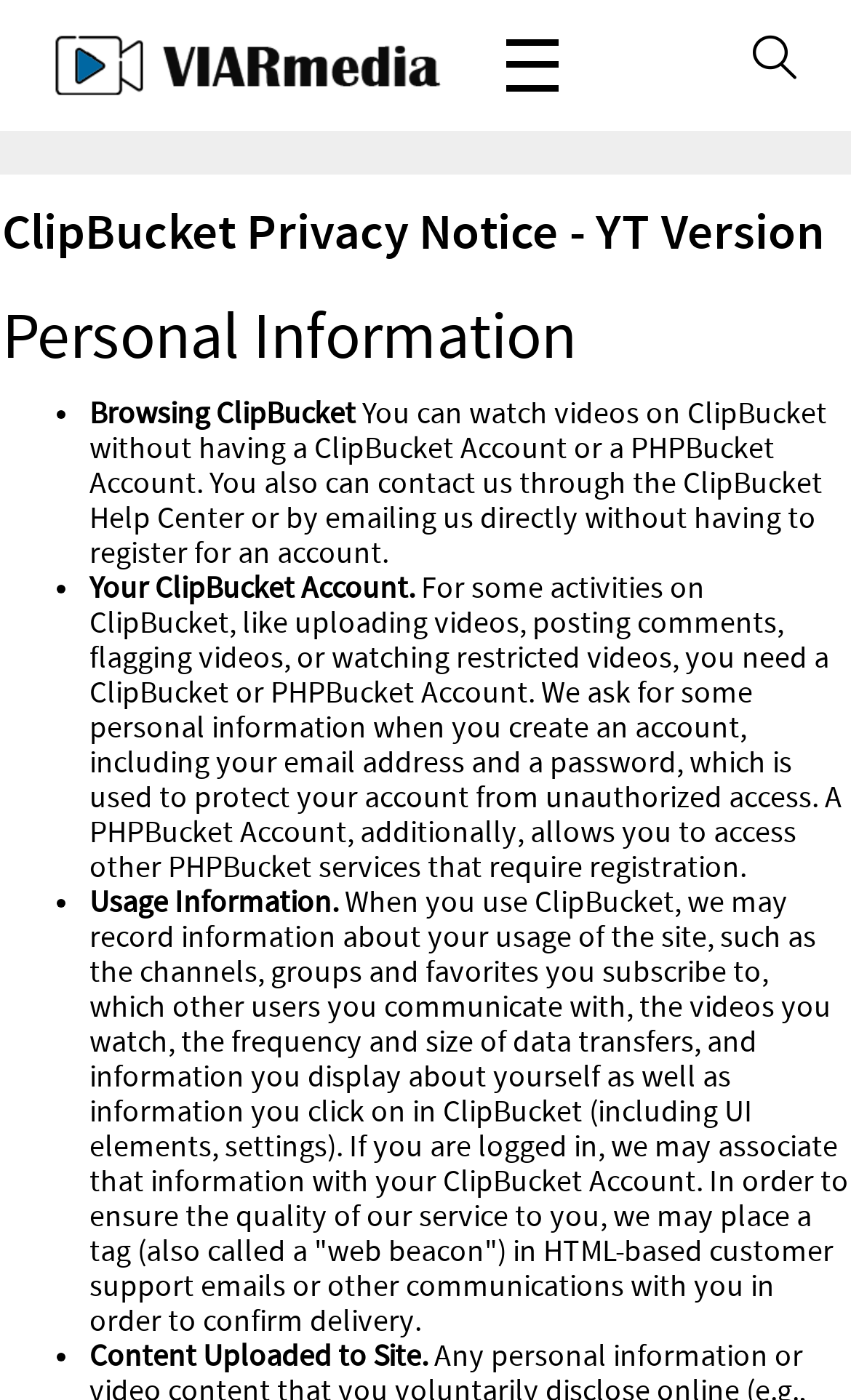Identify the bounding box coordinates for the UI element described as: "Menu". The coordinates should be provided as four floats between 0 and 1: [left, top, right, bottom].

[0.574, 0.016, 0.677, 0.078]